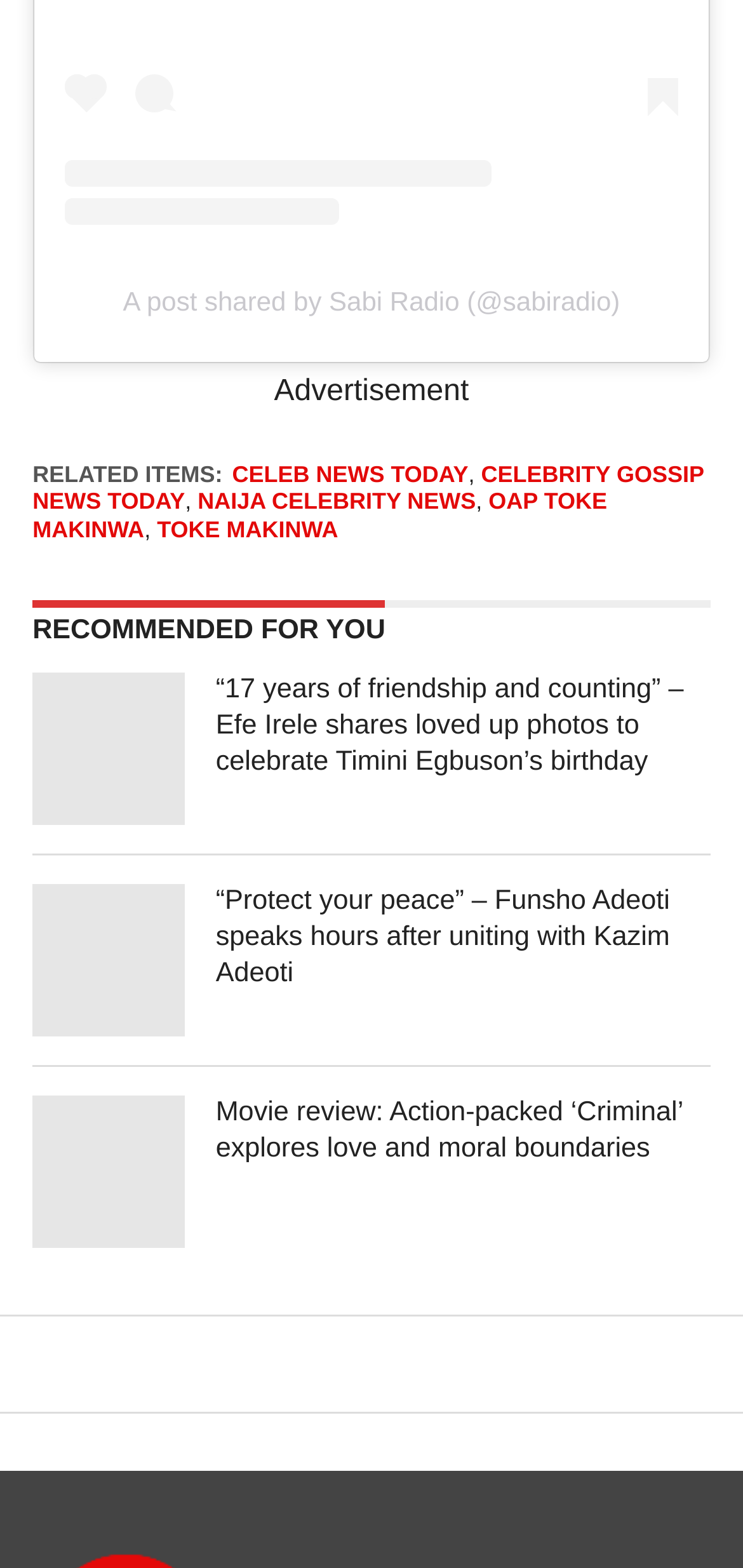Pinpoint the bounding box coordinates of the clickable area necessary to execute the following instruction: "Read the news about OAP TOKE MAKINWA". The coordinates should be given as four float numbers between 0 and 1, namely [left, top, right, bottom].

[0.044, 0.311, 0.817, 0.346]